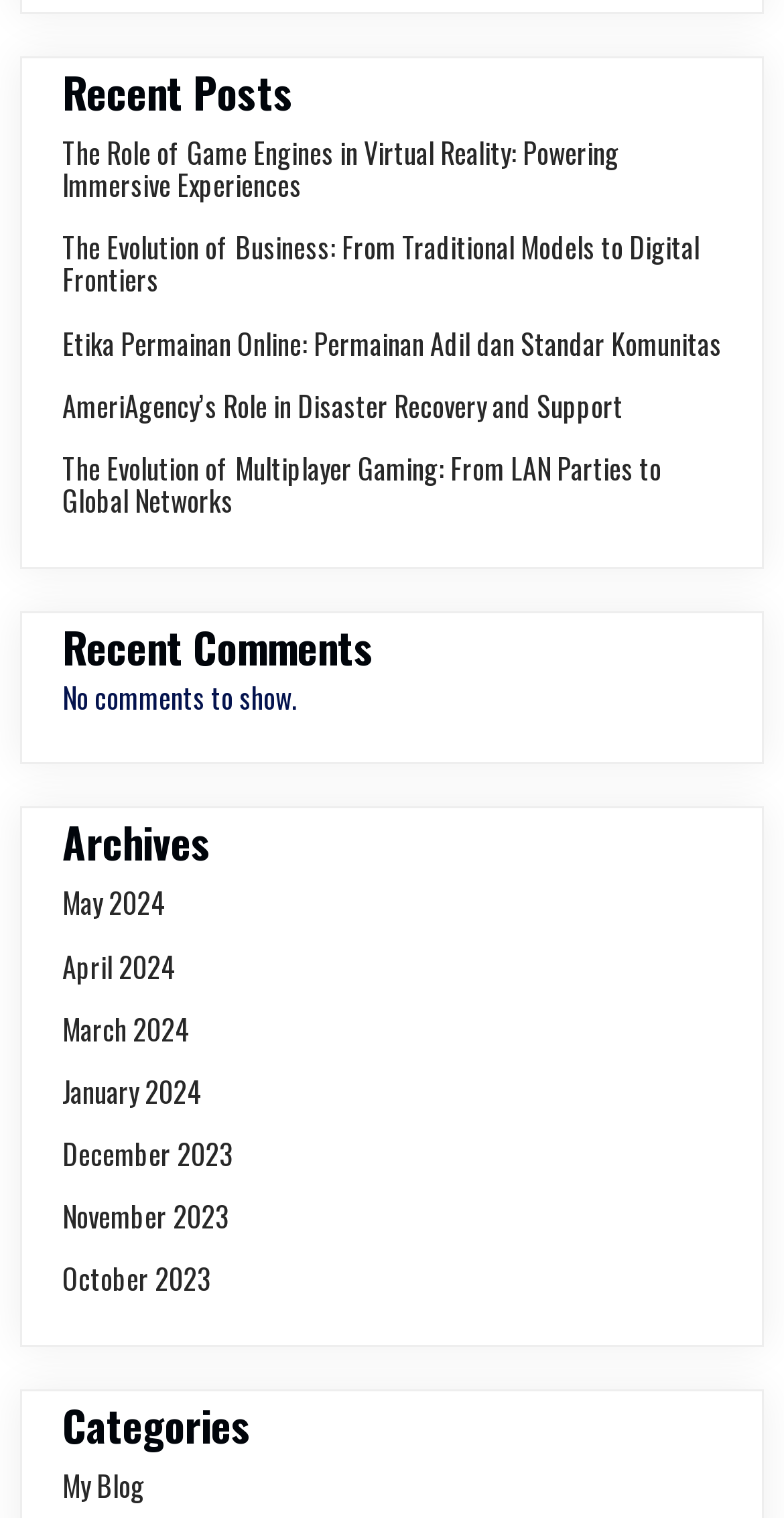Please answer the following question using a single word or phrase: What is the title of the first recent post?

The Role of Game Engines in Virtual Reality